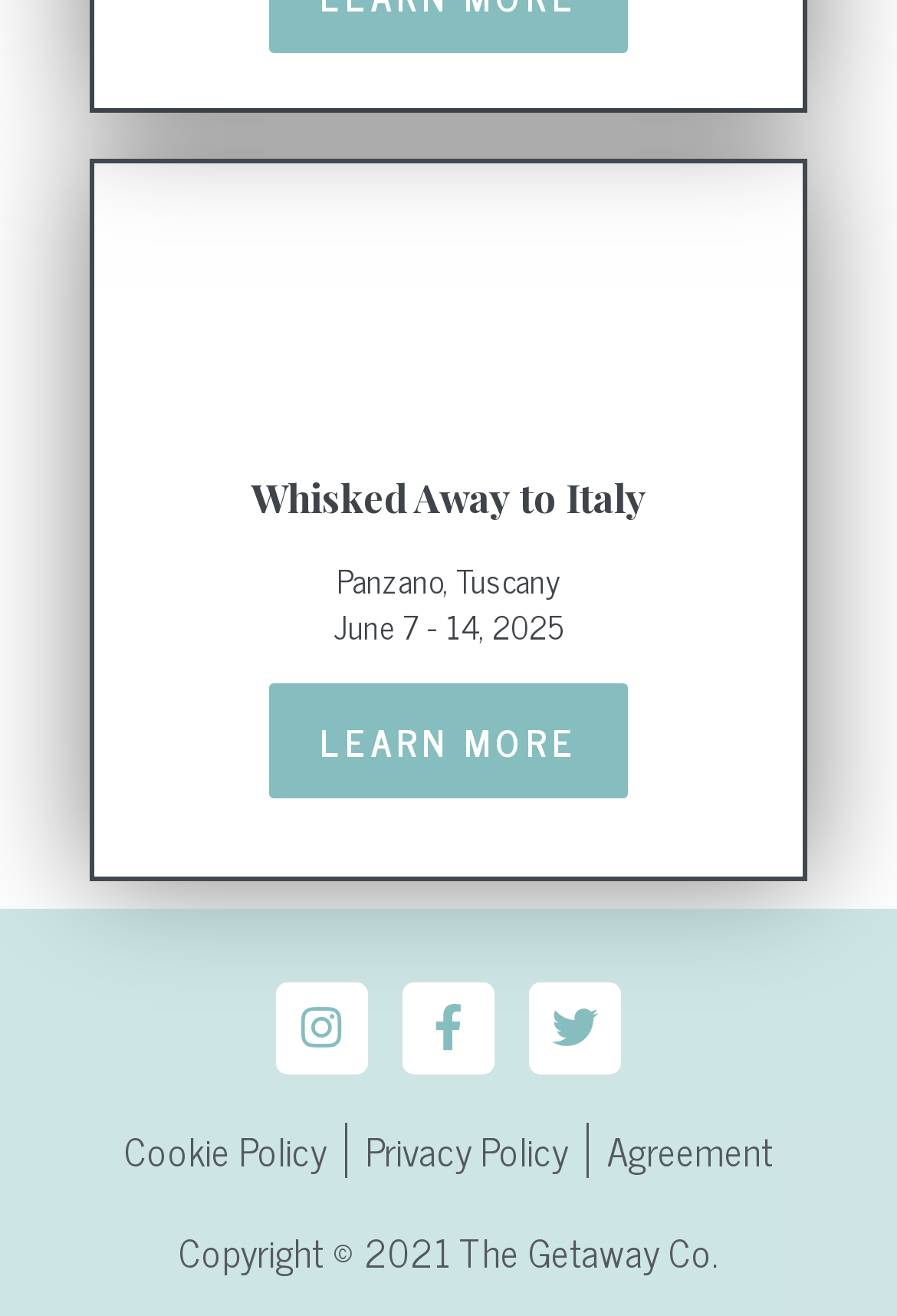Bounding box coordinates are specified in the format (top-left x, top-left y, bottom-right x, bottom-right y). All values are floating point numbers bounded between 0 and 1. Please provide the bounding box coordinate of the region this sentence describes: Privacy Policy

[0.408, 0.852, 0.633, 0.897]